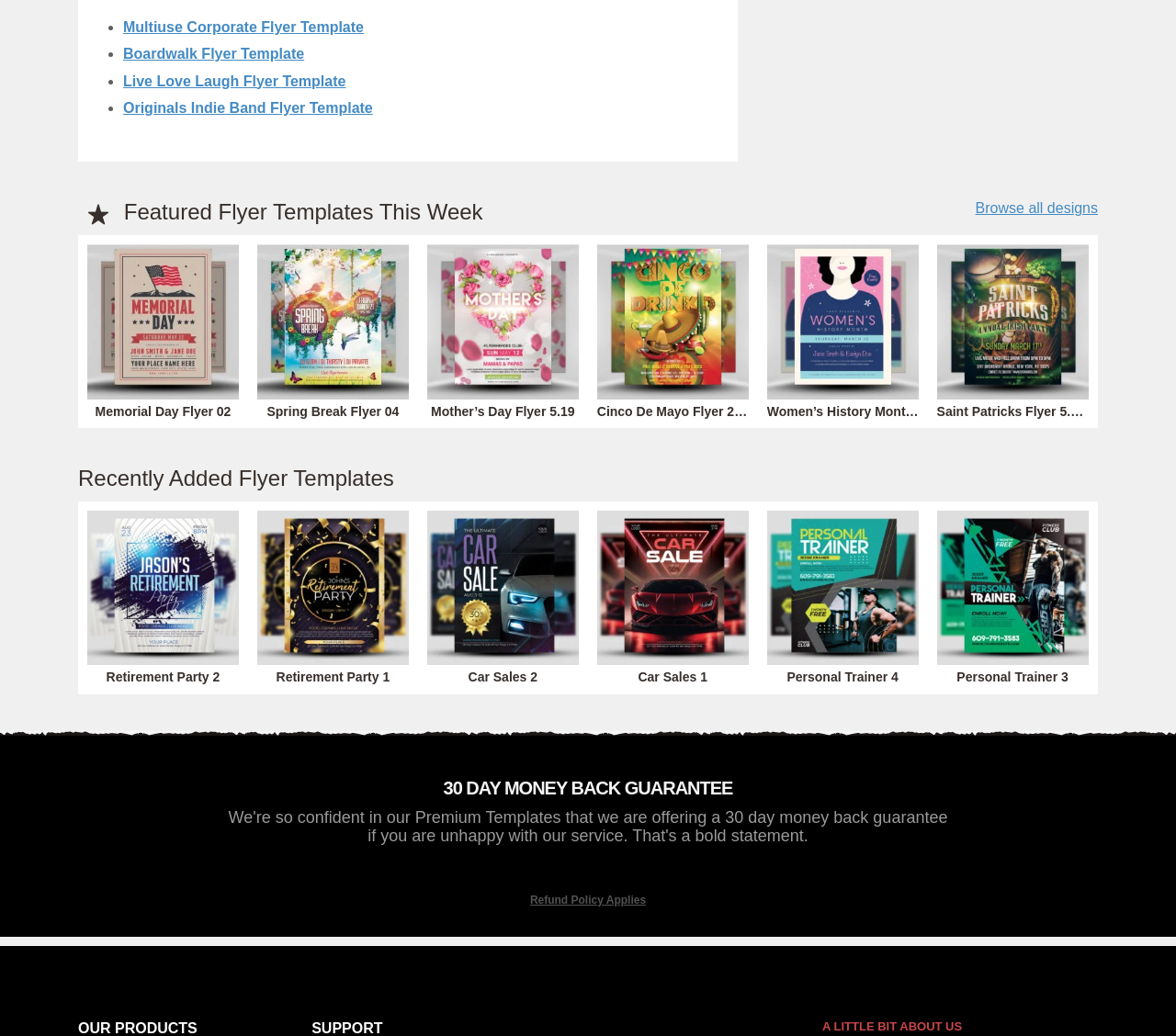What is the category of the 'Retirement Party 2' flyer?
Refer to the image and provide a one-word or short phrase answer.

Recently Added